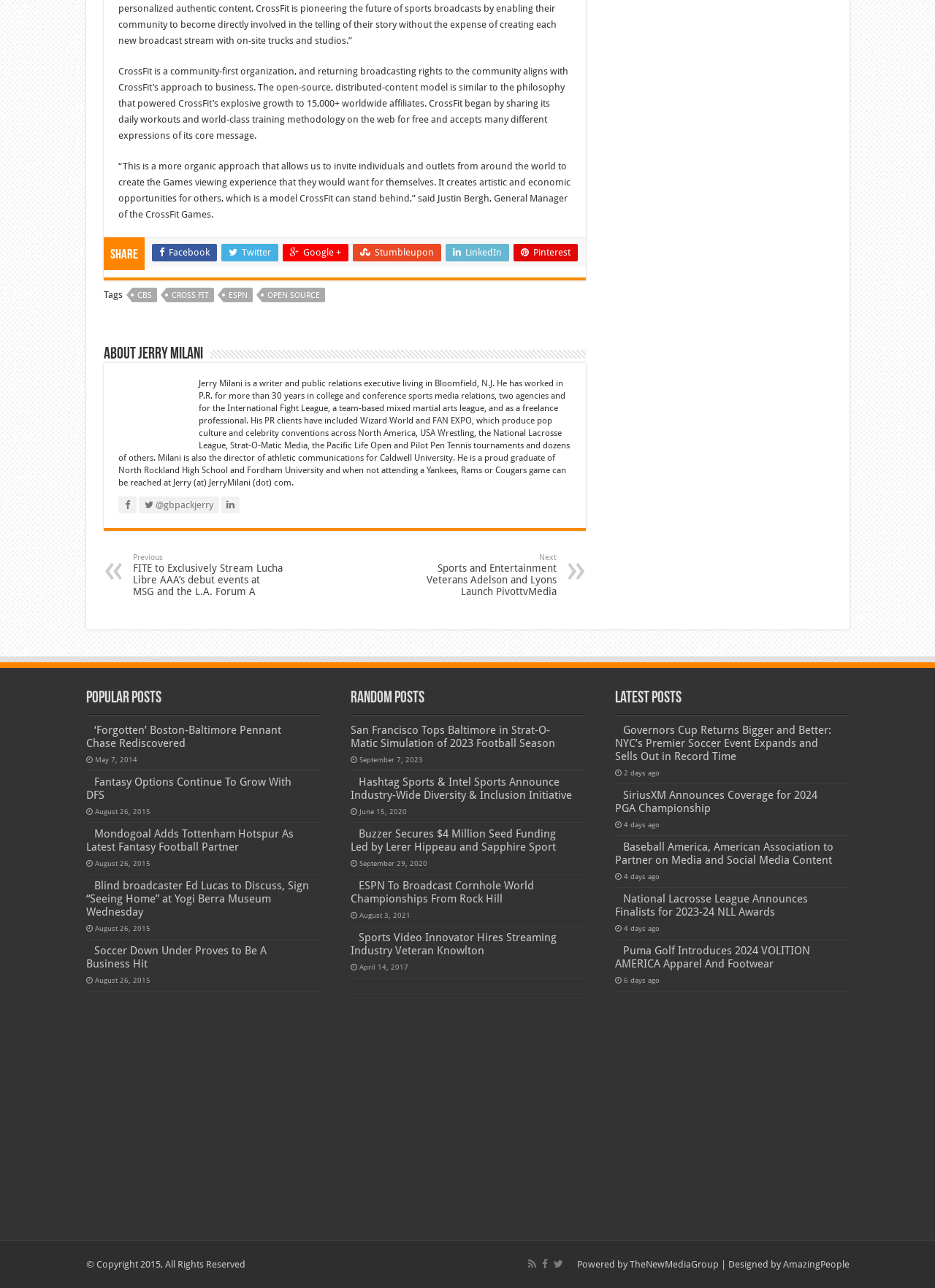Refer to the image and provide a thorough answer to this question:
What is the name of the writer and public relations executive?

I found the answer by looking at the text under the heading 'About Jerry Milani', which describes Jerry Milani as a writer and public relations executive.